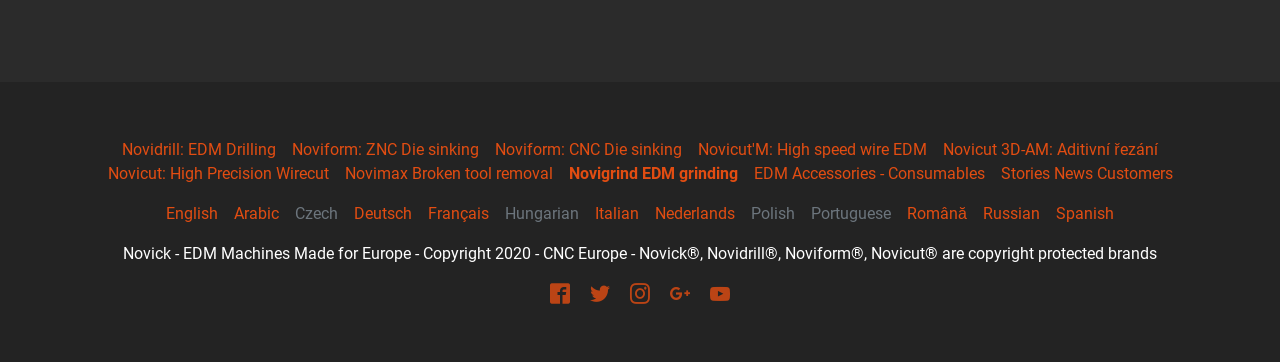Locate the bounding box coordinates of the element that should be clicked to execute the following instruction: "Click on Novidrill: EDM Drilling".

[0.096, 0.386, 0.216, 0.438]